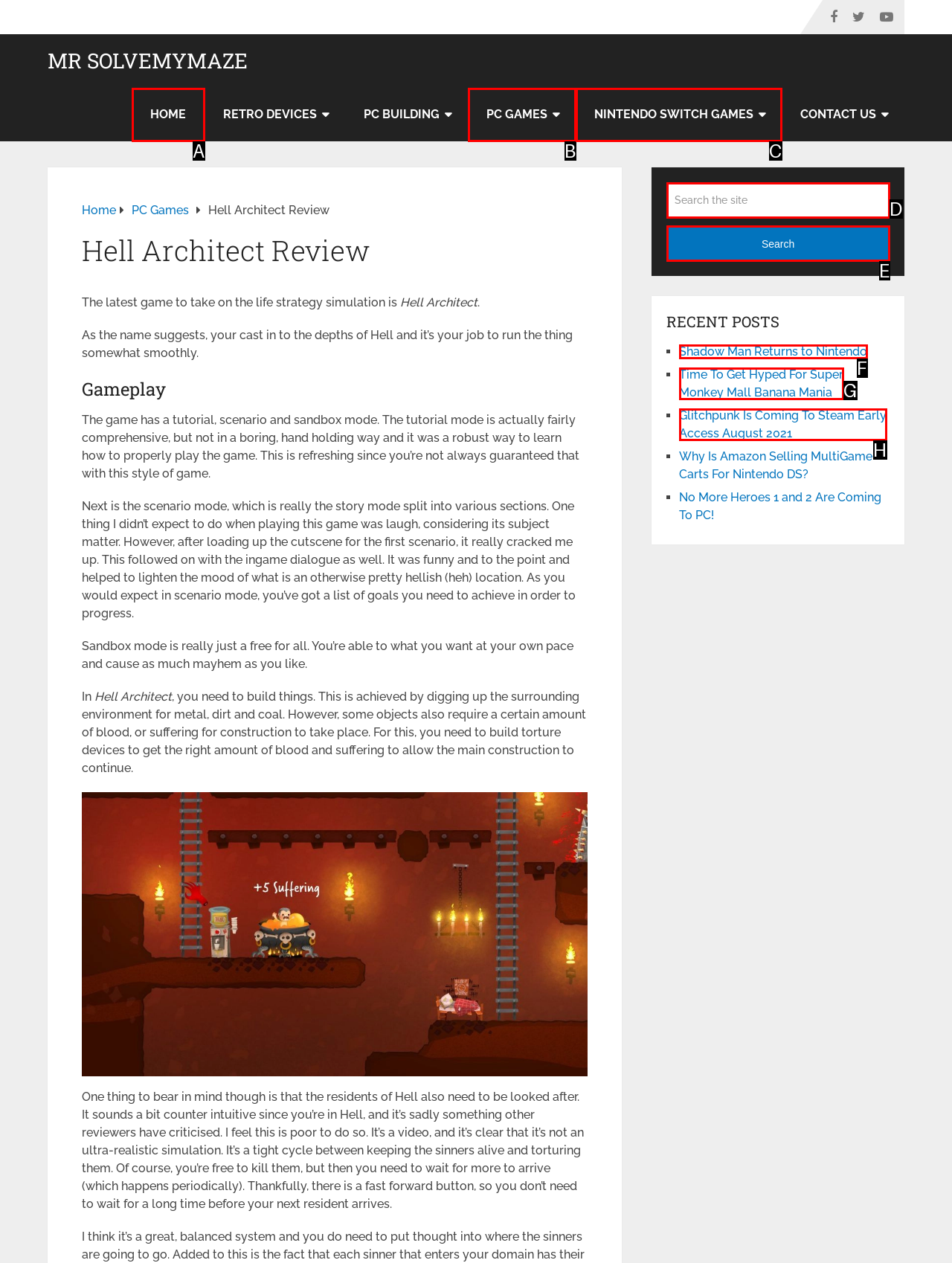Given the description: Shadow Man Returns to Nintendo, identify the HTML element that corresponds to it. Respond with the letter of the correct option.

F